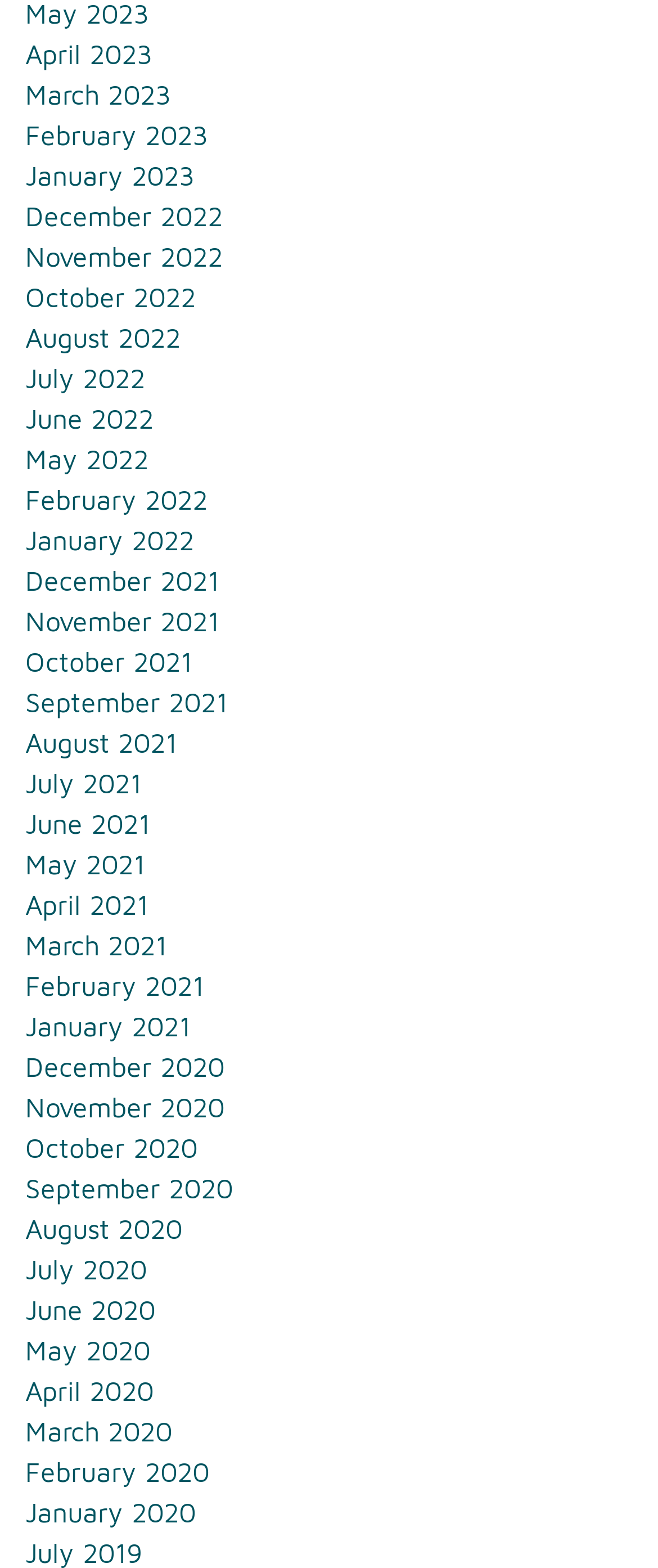How many links are on the webpage?
Using the information from the image, give a concise answer in one word or a short phrase.

47